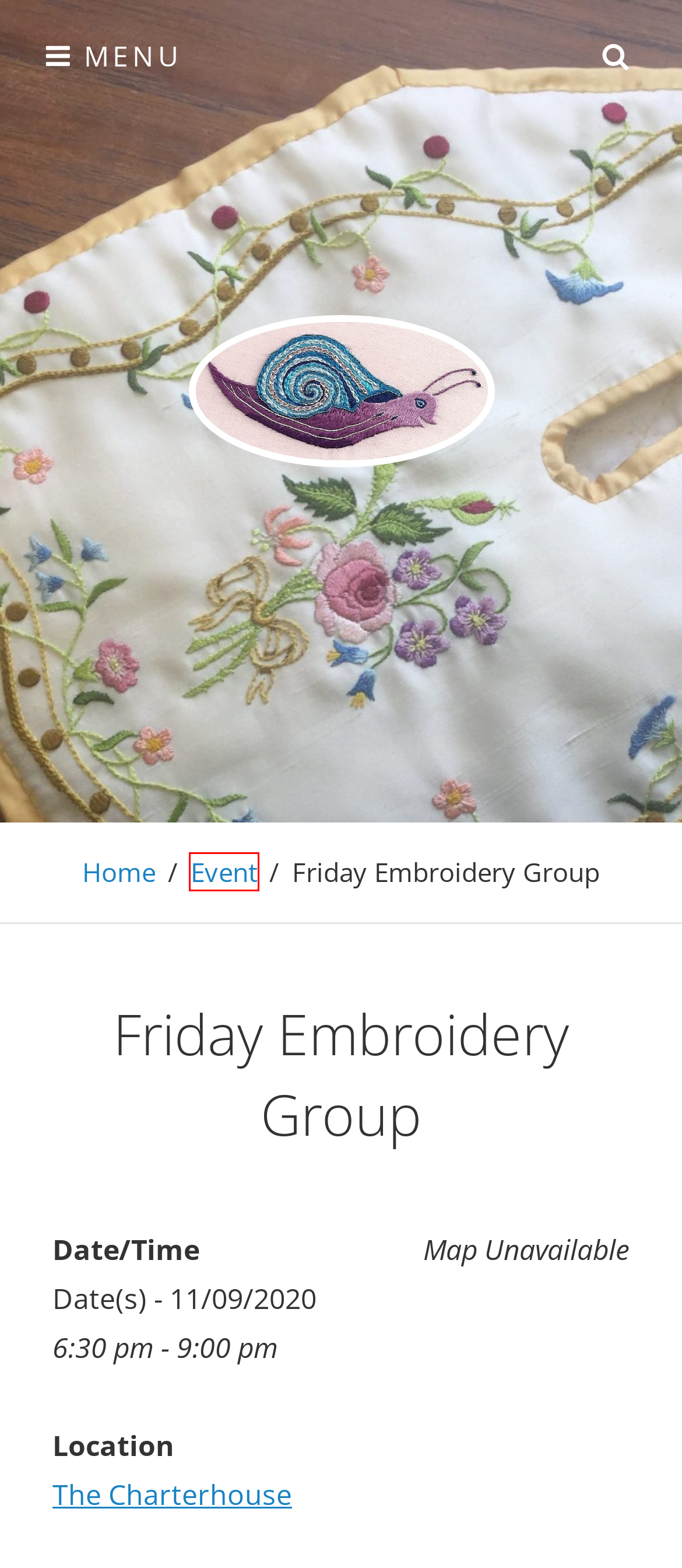You have a screenshot showing a webpage with a red bounding box highlighting an element. Choose the webpage description that best fits the new webpage after clicking the highlighted element. The descriptions are:
A. Links and Contacts – Alison Larkin Embroidery
B. Newsletter Archive – Alison Larkin Embroidery
C. Events – Alison Larkin Embroidery
D. Miscellany! – Alison Larkin Embroidery
E. Contemporary Embroideries – Alison Larkin Embroidery
F. Crafting through Covid – Alison Larkin Embroidery
G. Alison Larkin Embroidery – Historical Embroidery in Full-size and Miniature
H. Historical Embroideries – Alison Larkin Embroidery

C